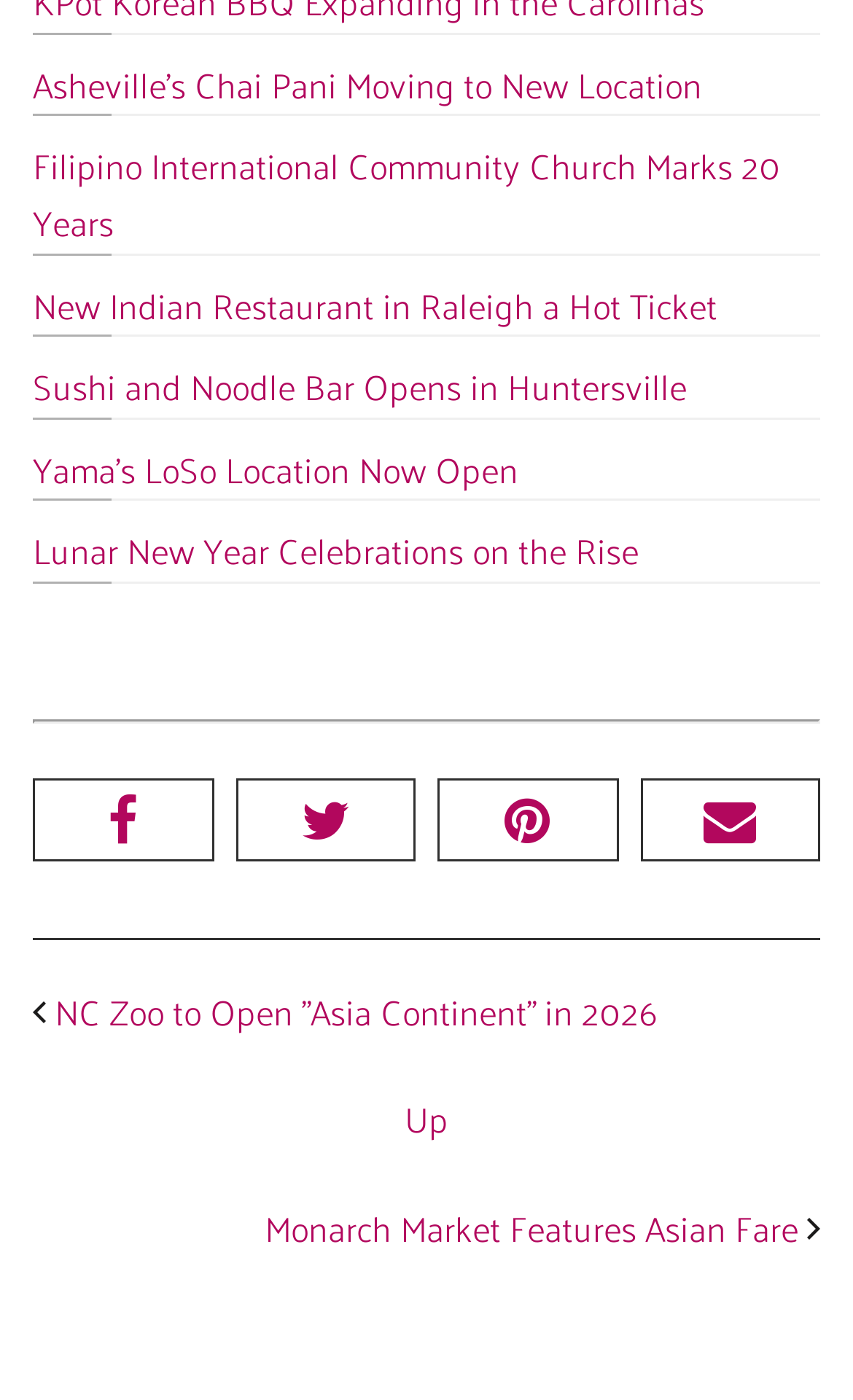Provide the bounding box coordinates for the UI element that is described by this text: "aria-label="Pinterest"". The coordinates should be in the form of four float numbers between 0 and 1: [left, top, right, bottom].

[0.513, 0.556, 0.724, 0.615]